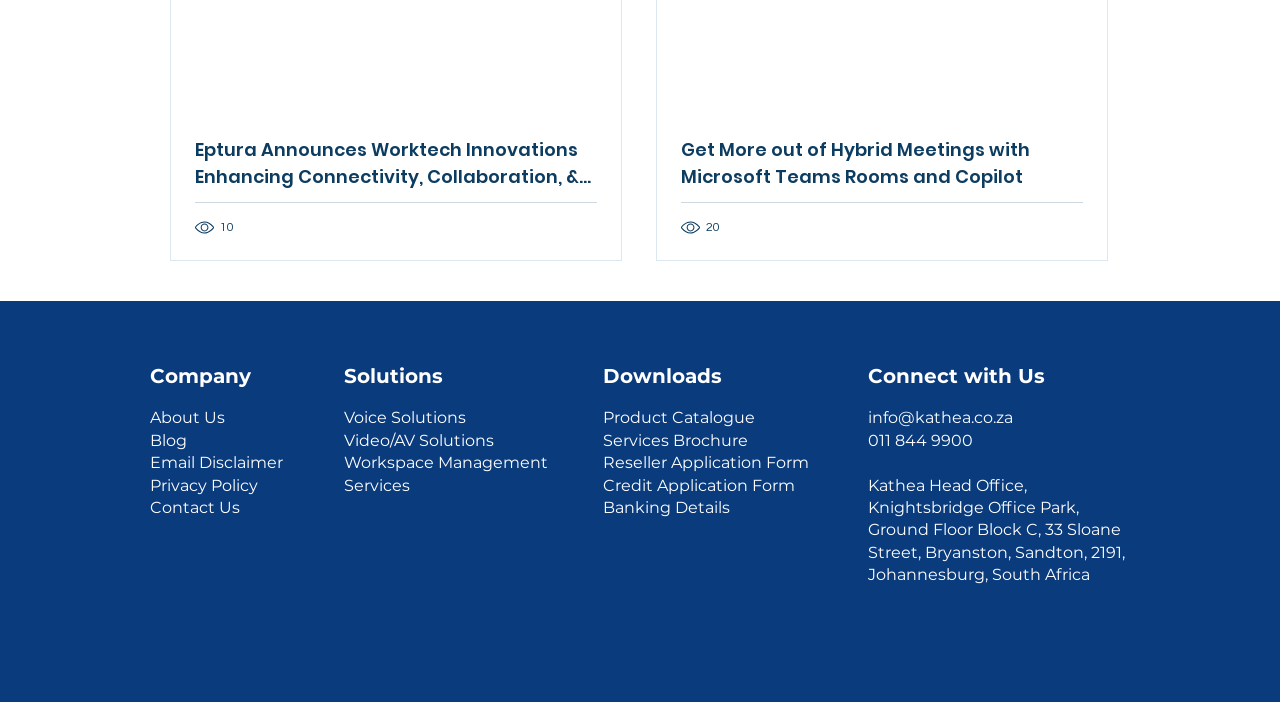Identify the bounding box coordinates for the element that needs to be clicked to fulfill this instruction: "Get more information about Voice Solutions". Provide the coordinates in the format of four float numbers between 0 and 1: [left, top, right, bottom].

[0.269, 0.582, 0.364, 0.609]